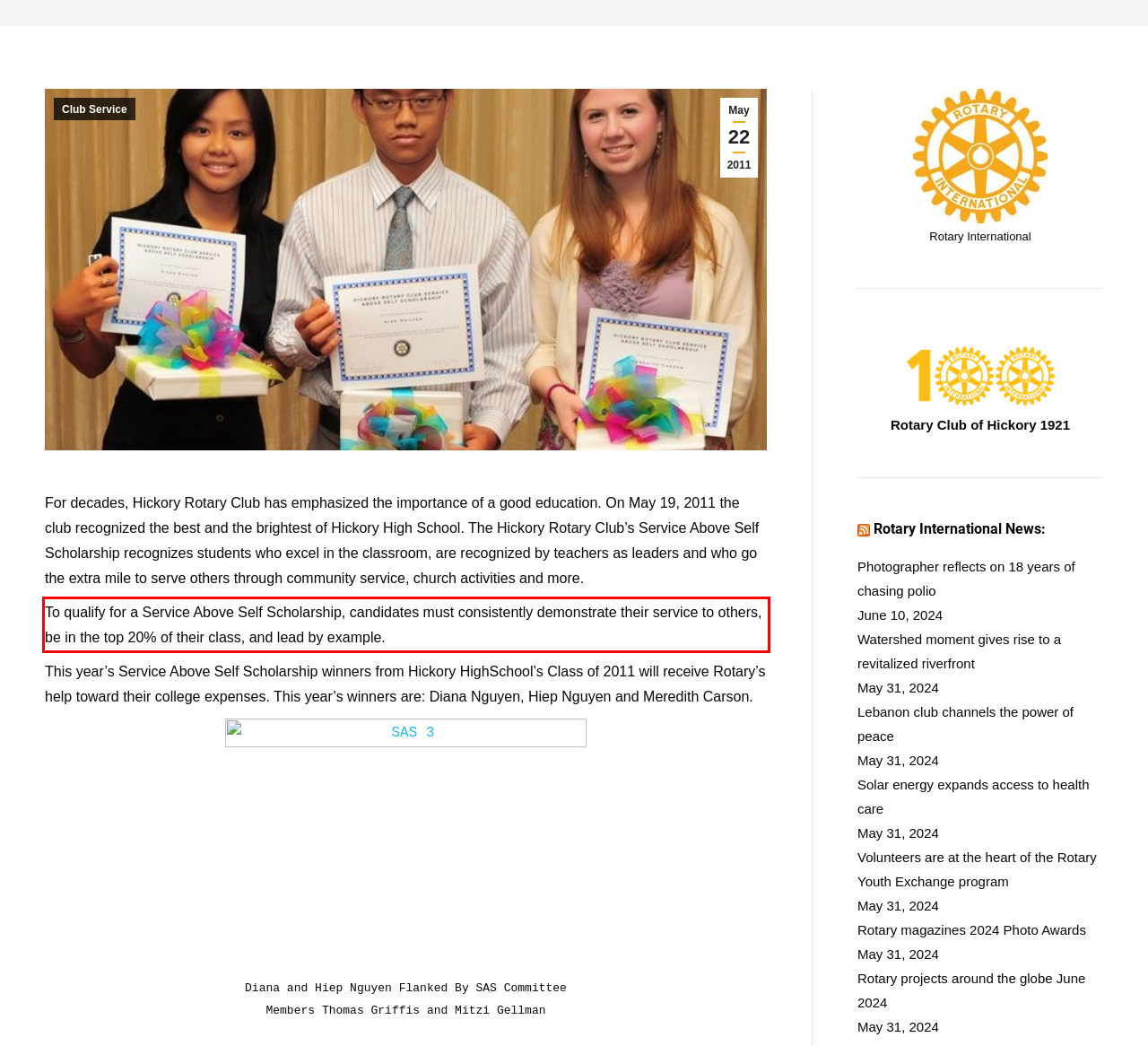Please recognize and transcribe the text located inside the red bounding box in the webpage image.

To qualify for a Service Above Self Scholarship, candidates must consistently demonstrate their service to others, be in the top 20% of their class, and lead by example.